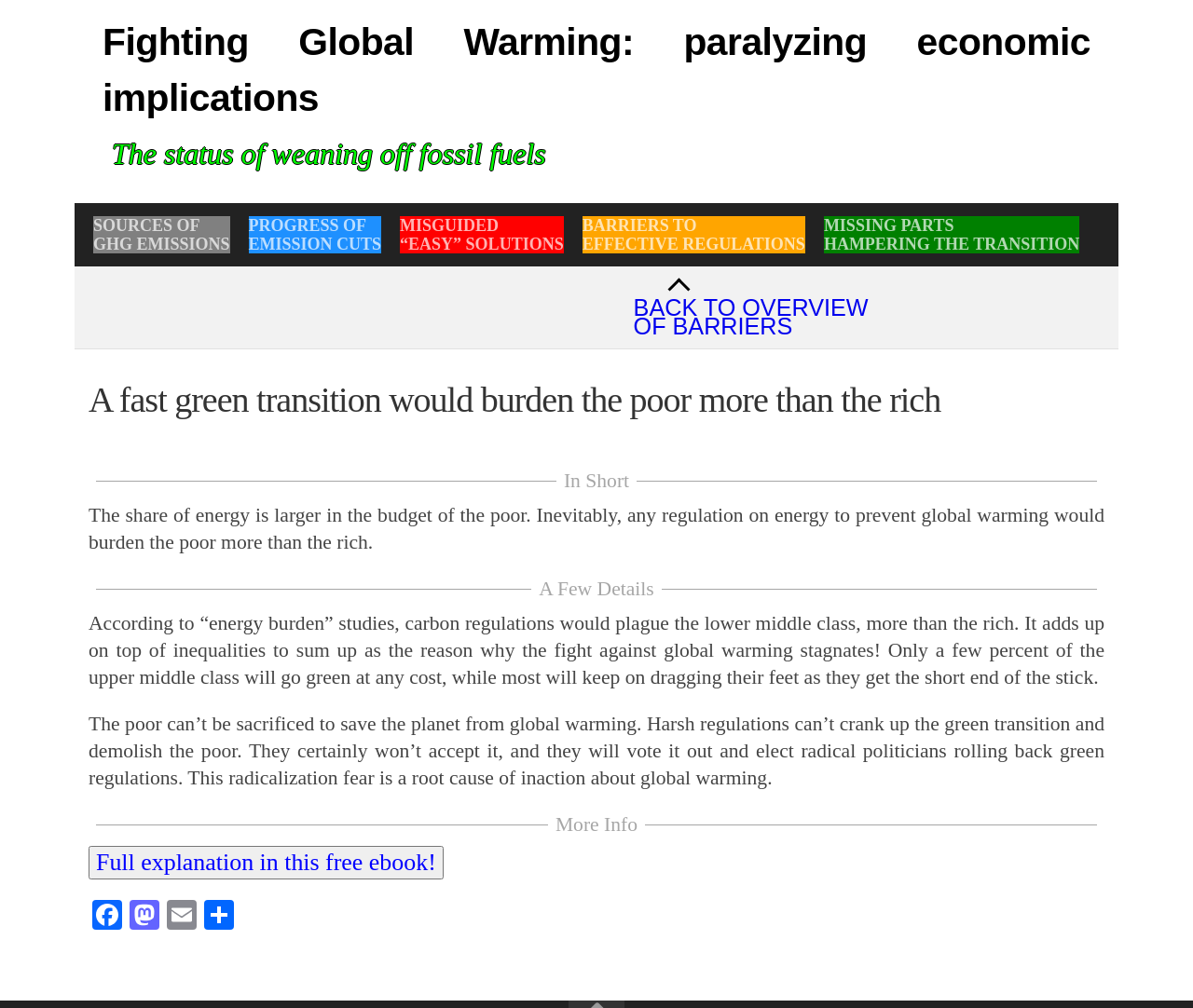What is the purpose of the 'Full explanation in this free ebook!' button?
Can you provide a detailed and comprehensive answer to the question?

The button 'Full explanation in this free ebook!' is likely to provide more detailed information about the topic of the article, as it is placed at the end of the article and invites the reader to learn more.